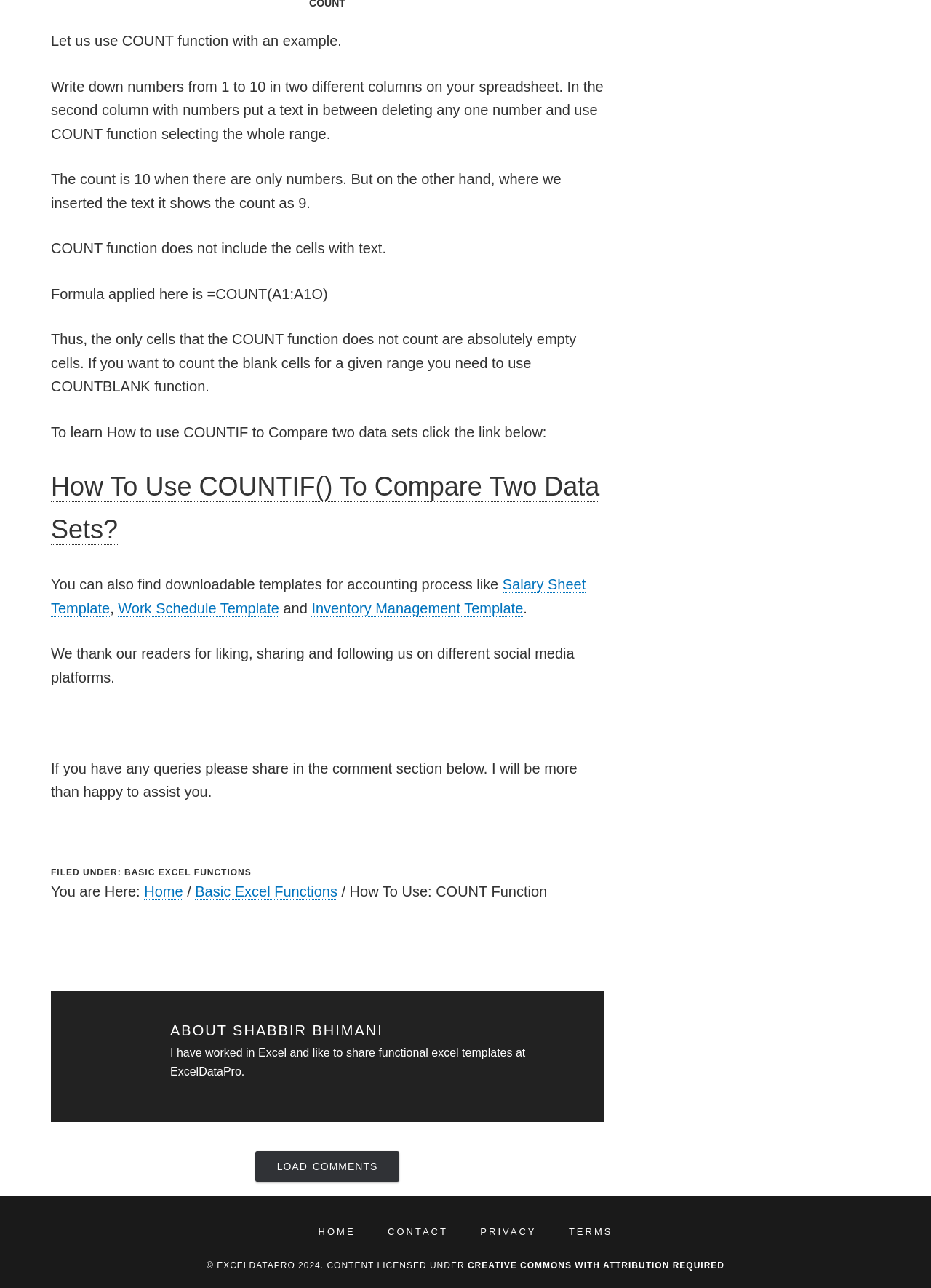What is the difference between COUNT and COUNTBLANK functions?
Please provide a single word or phrase based on the screenshot.

COUNTBLANK counts blank cells